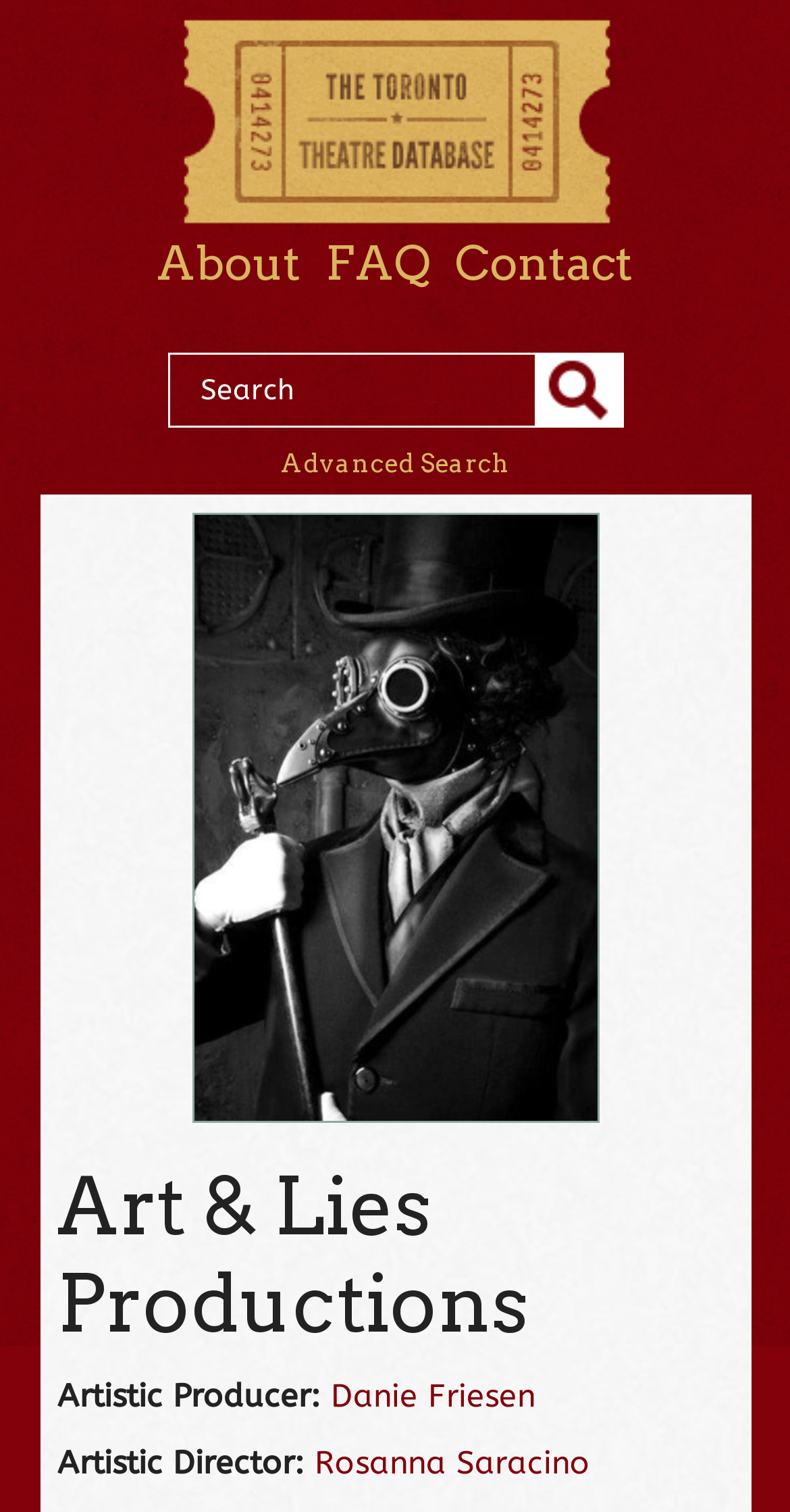What is the name of the artistic producer?
Provide an in-depth and detailed explanation in response to the question.

I found the answer by looking at the section that lists the names of the people involved in the production. The section is labeled 'Artistic Producer:' and the name 'Danie Friesen' is listed below it.